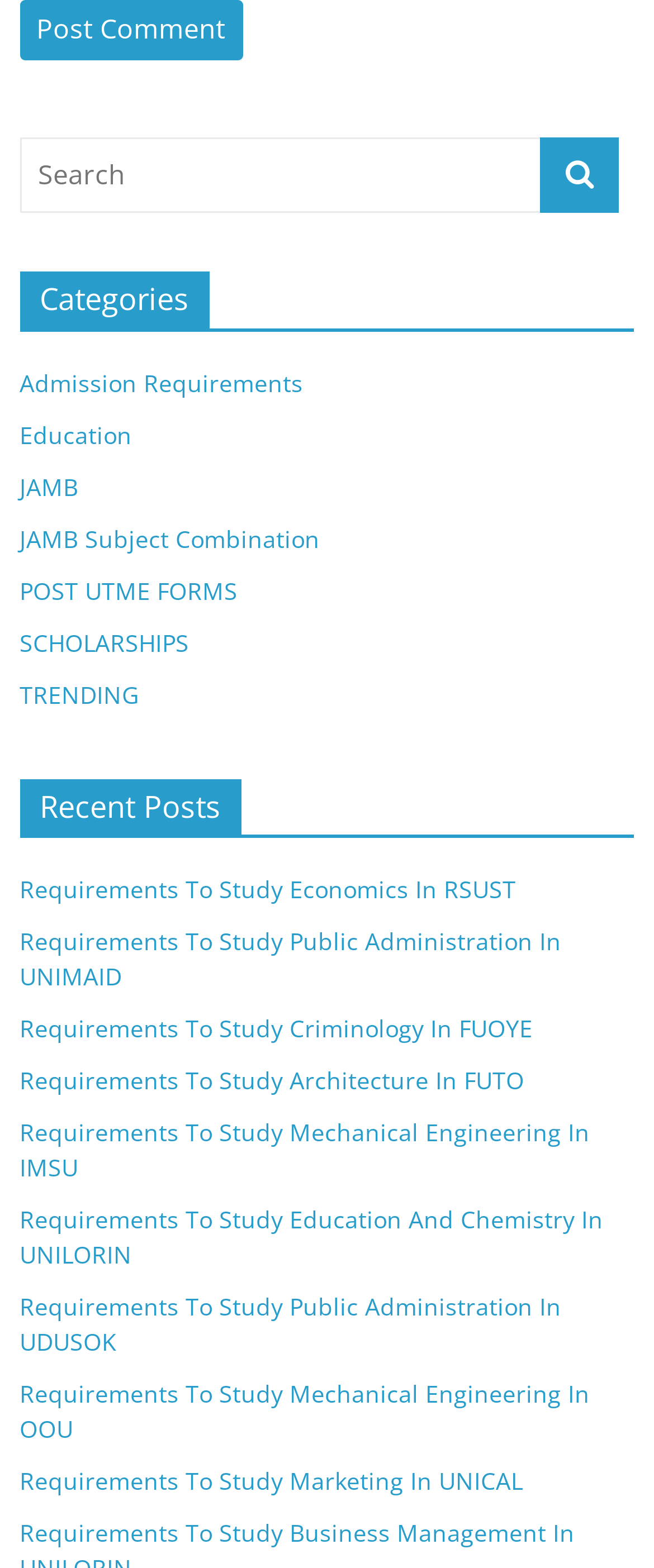What is the search button icon?
Please analyze the image and answer the question with as much detail as possible.

I looked at the search box and found the button next to it, which has an icon represented by the Unicode character ''.